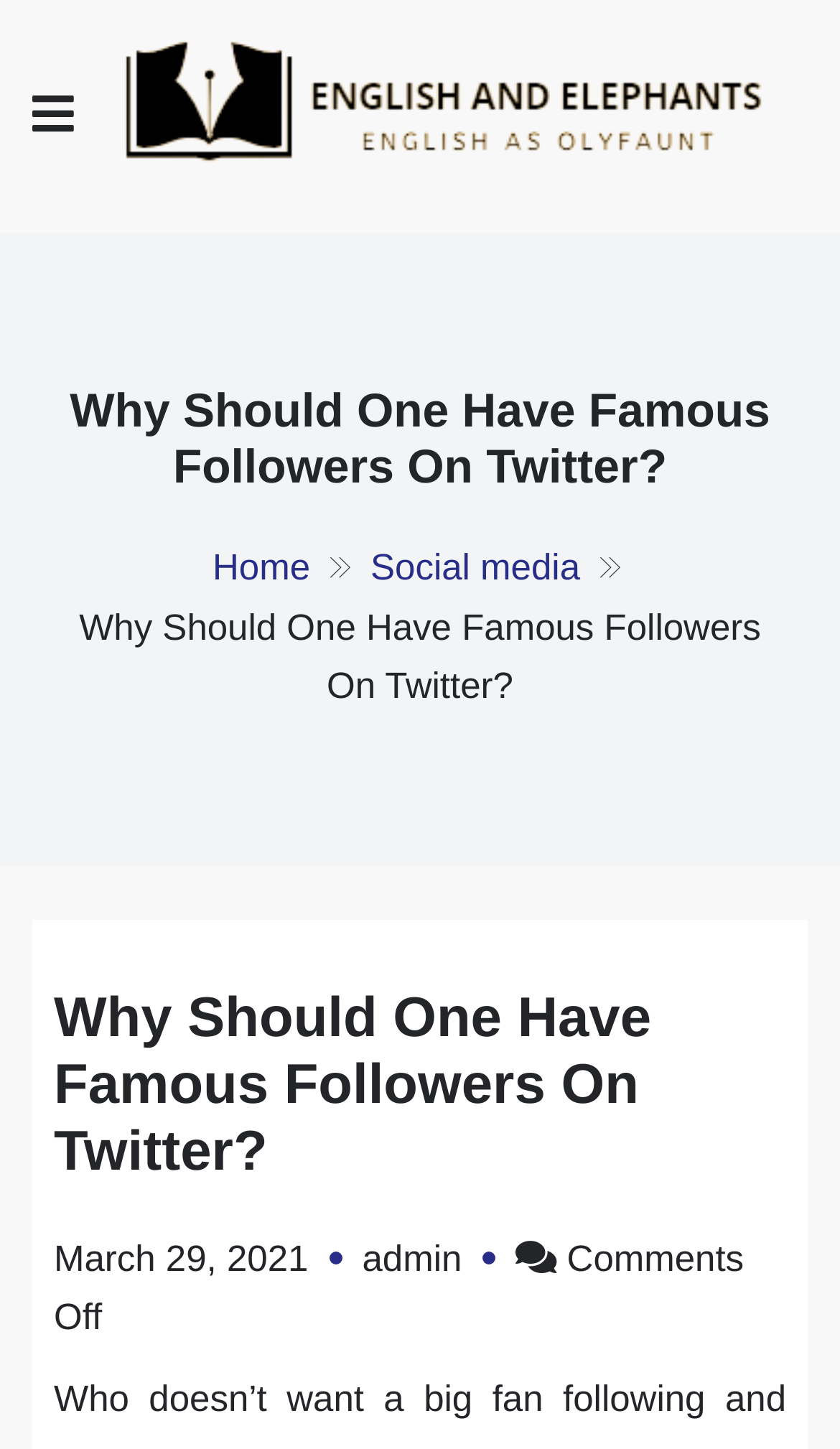Carefully examine the image and provide an in-depth answer to the question: Who is the author of the article?

I identified the author of the article by analyzing the link element with the text 'admin' which is likely to be the author's username or identifier.